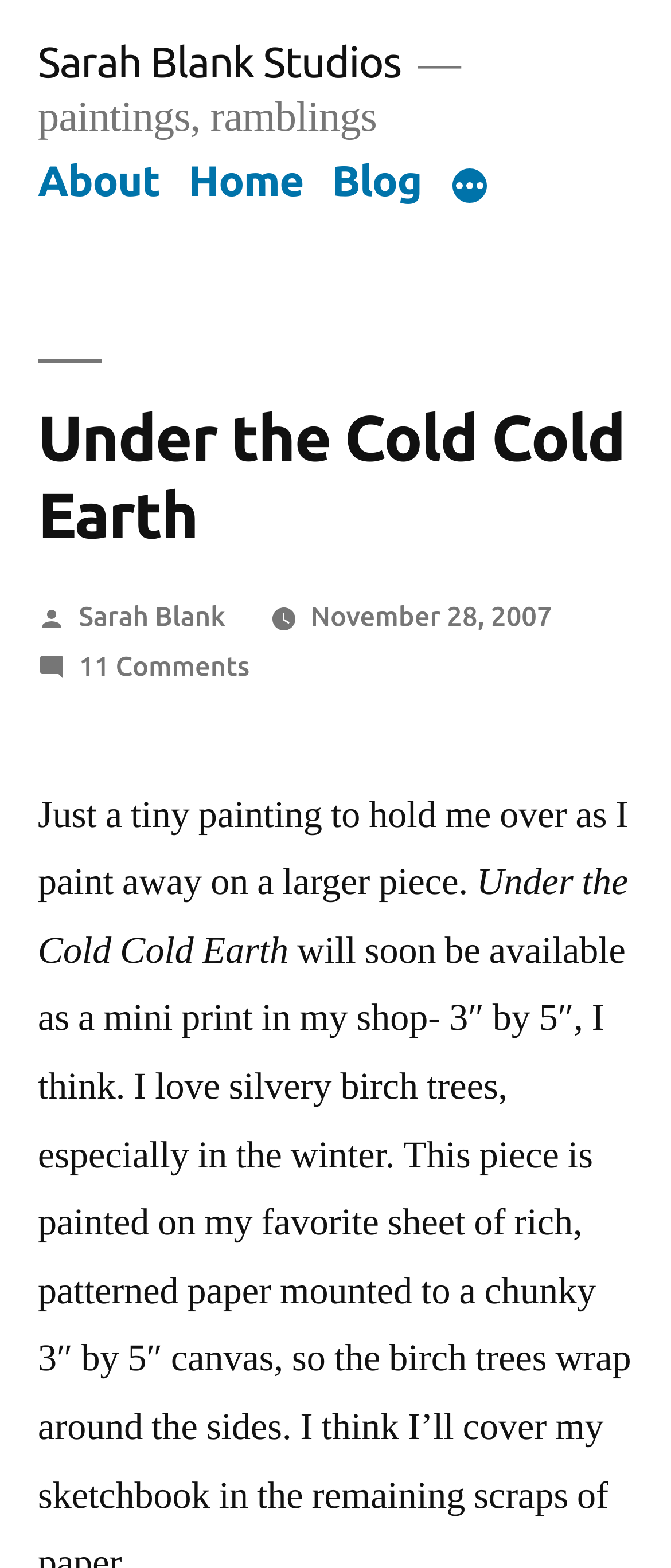Pinpoint the bounding box coordinates of the element to be clicked to execute the instruction: "read the post by Sarah Blank".

[0.117, 0.383, 0.336, 0.403]